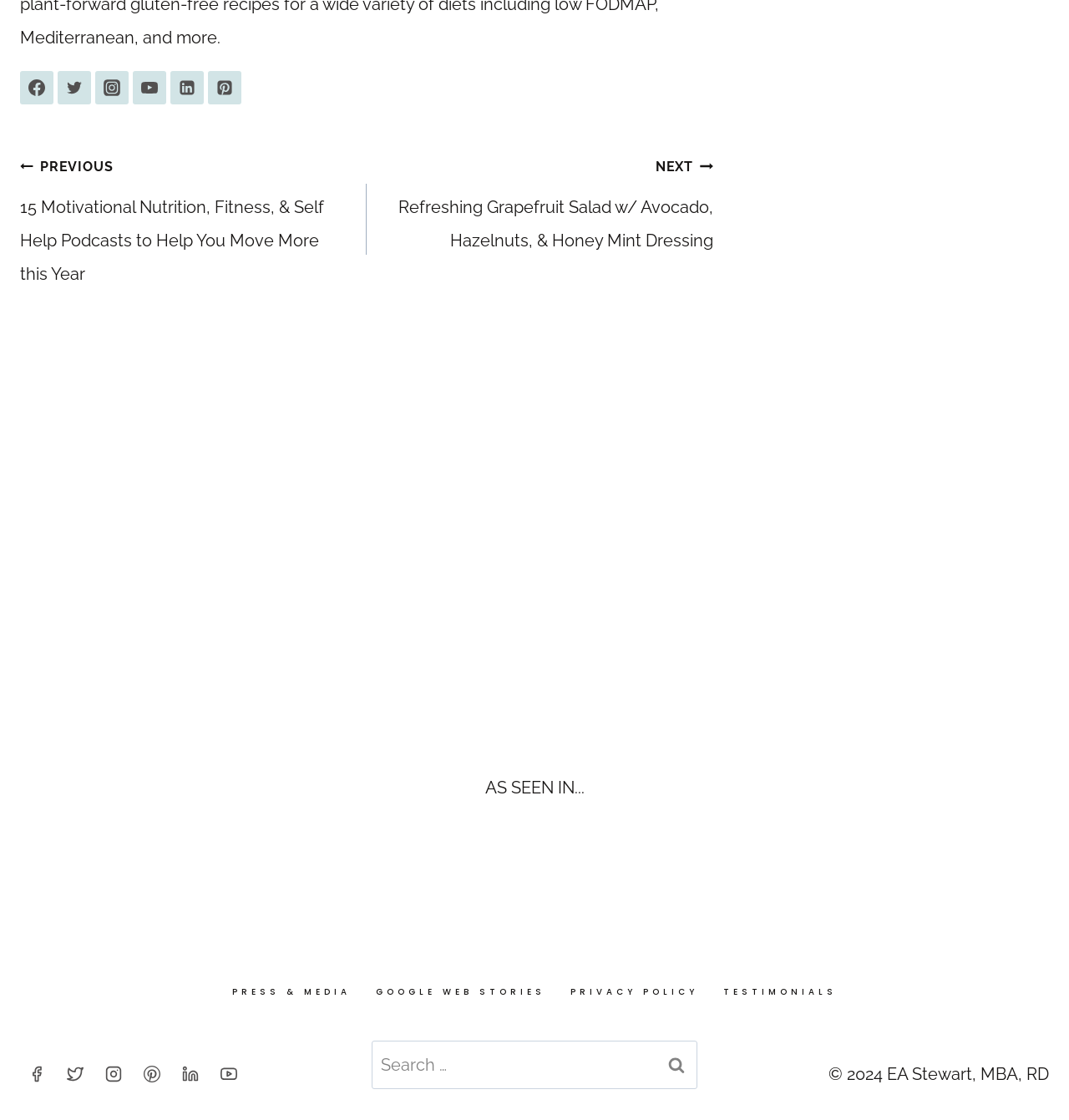Based on the element description: "parent_node: Search for: value="Search"", identify the UI element and provide its bounding box coordinates. Use four float numbers between 0 and 1, [left, top, right, bottom].

[0.614, 0.911, 0.653, 0.954]